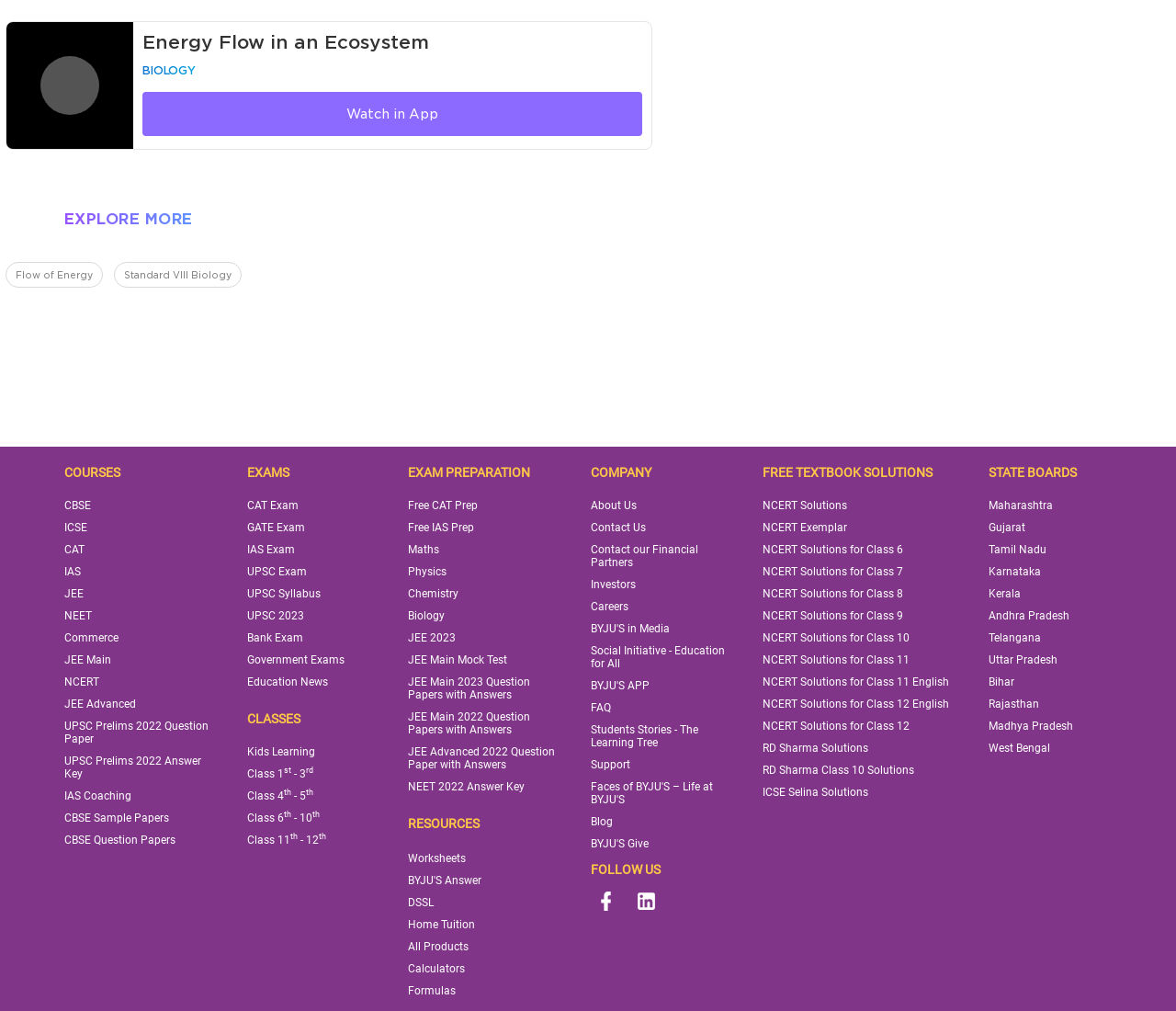Please locate the bounding box coordinates of the element that should be clicked to achieve the given instruction: "Visit the 'Mariano Brothers Specialty Moving' page".

None